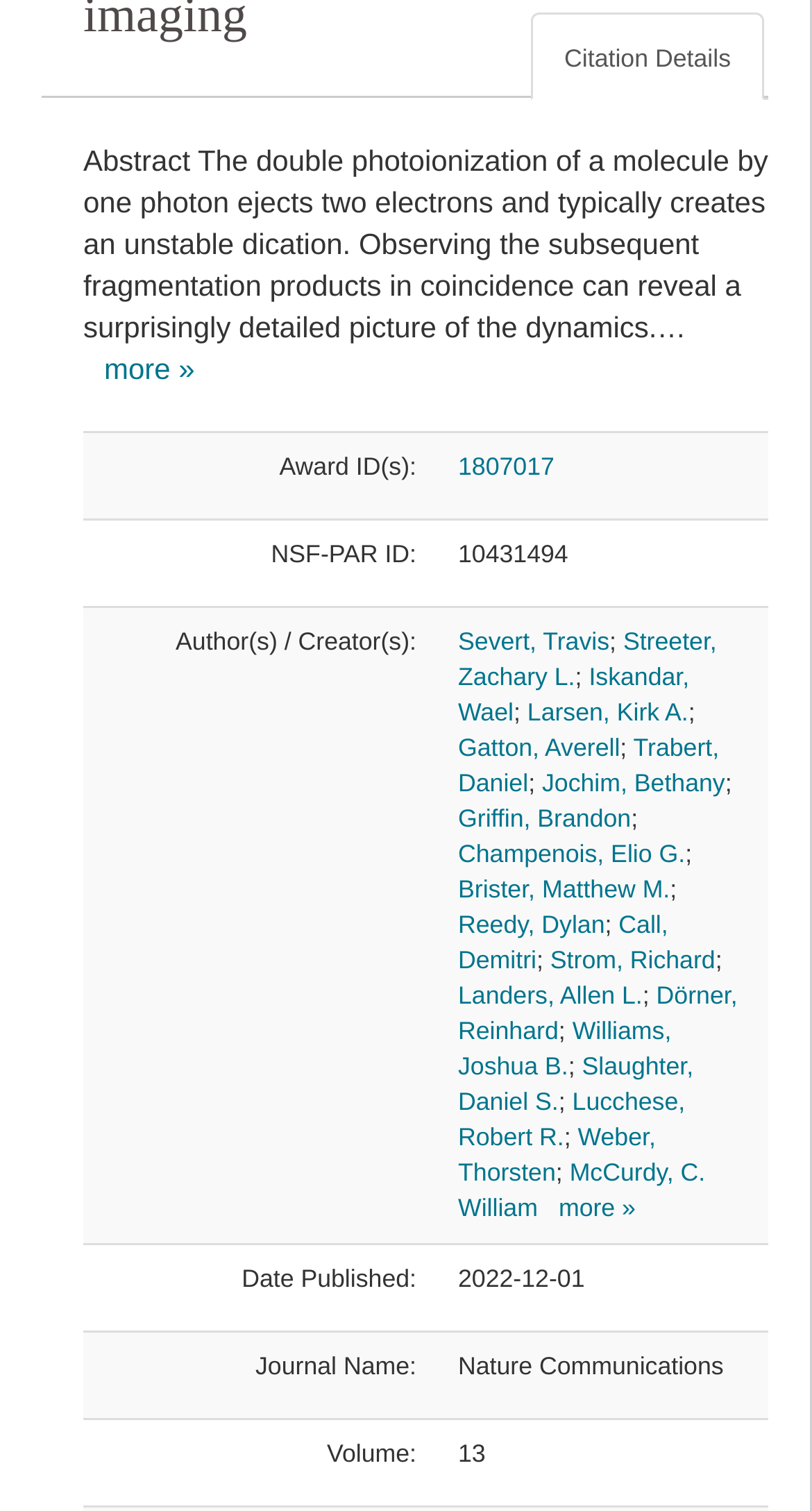Look at the image and give a detailed response to the following question: What is the award ID?

The award ID can be found in the description list section of the webpage, where it is listed as 'Award ID(s):' with the corresponding value being '1807017'.